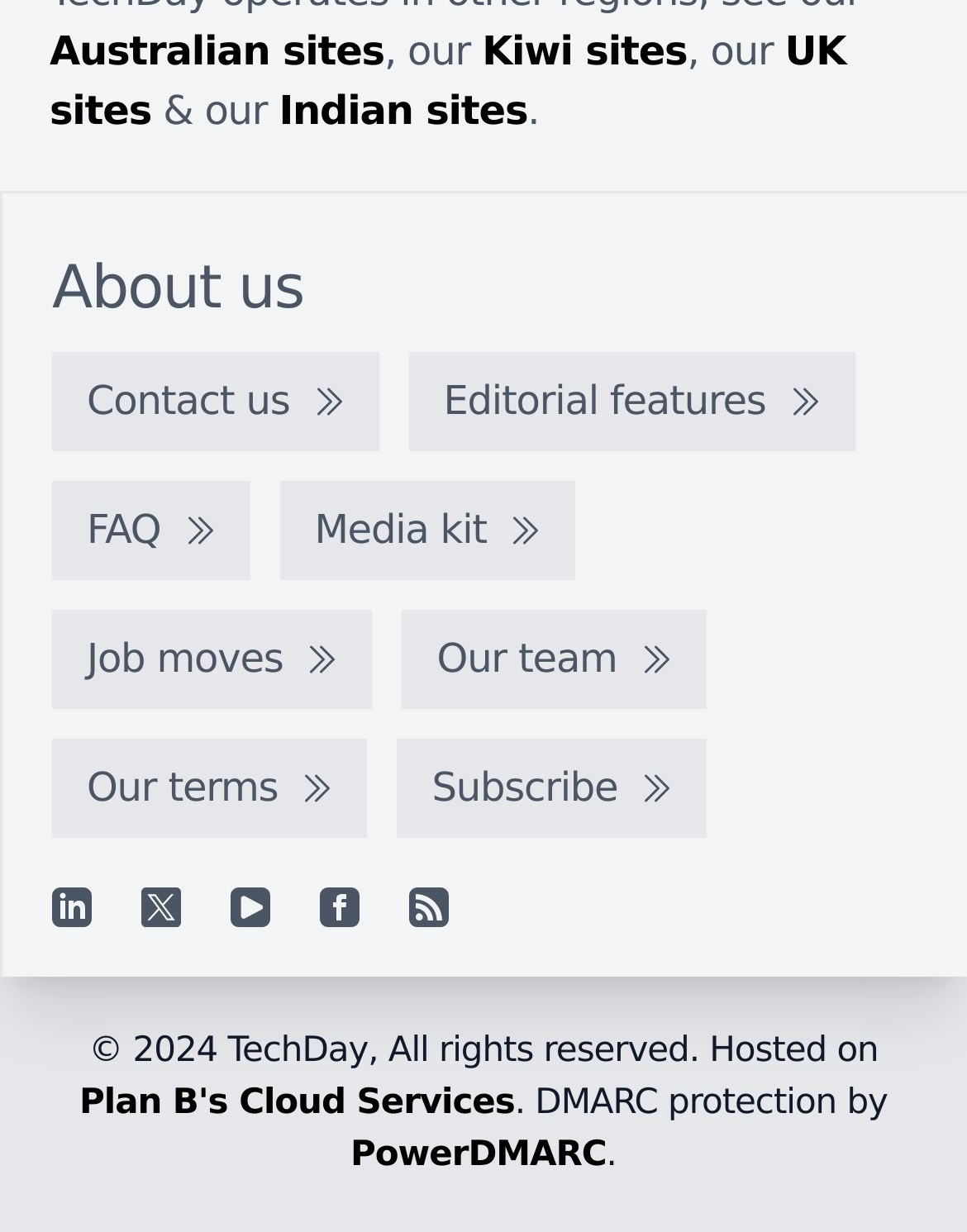Determine the bounding box coordinates for the UI element with the following description: "aria-label="Linkedin"". The coordinates should be four float numbers between 0 and 1, represented as [left, top, right, bottom].

[0.054, 0.721, 0.095, 0.753]